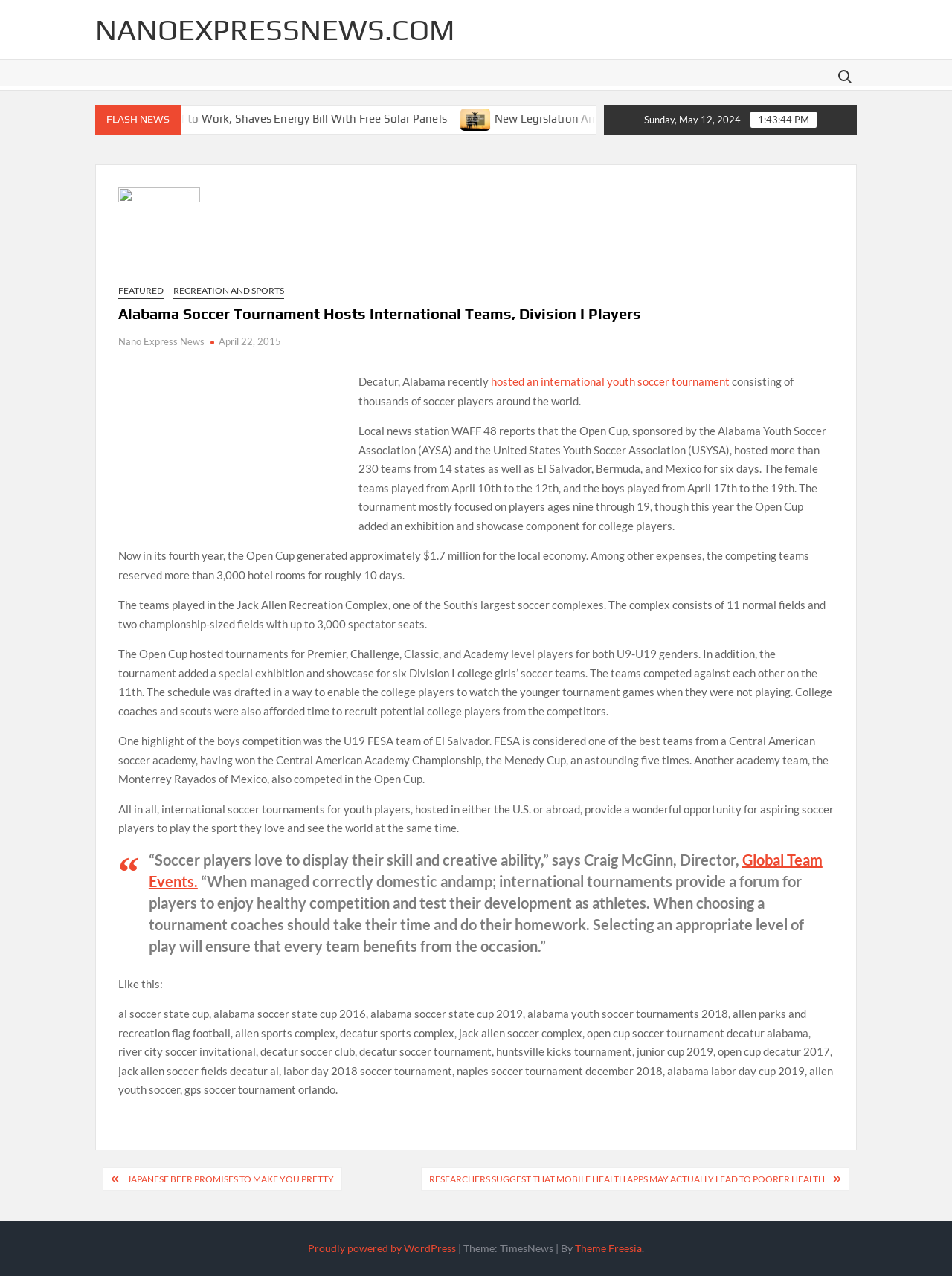Can you look at the image and give a comprehensive answer to the question:
How many teams participated in the Open Cup tournament?

The answer can be found in the article section where it mentions 'The tournament hosted more than 230 teams from 14 states as well as El Salvador, Bermuda, and Mexico for six days...'.